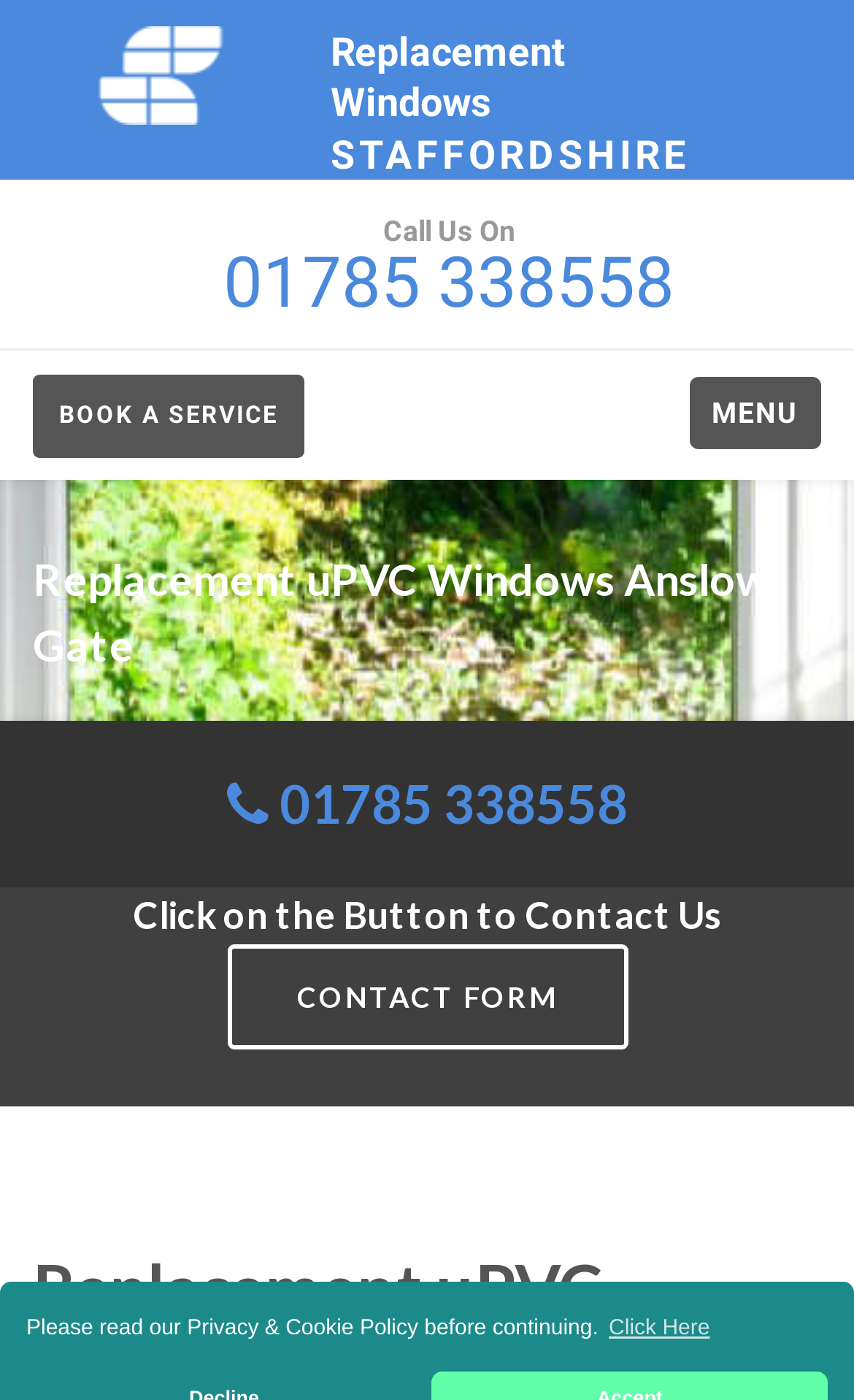Please provide a brief answer to the following inquiry using a single word or phrase:
What is the phone number to call for a quality window company?

01785 338558